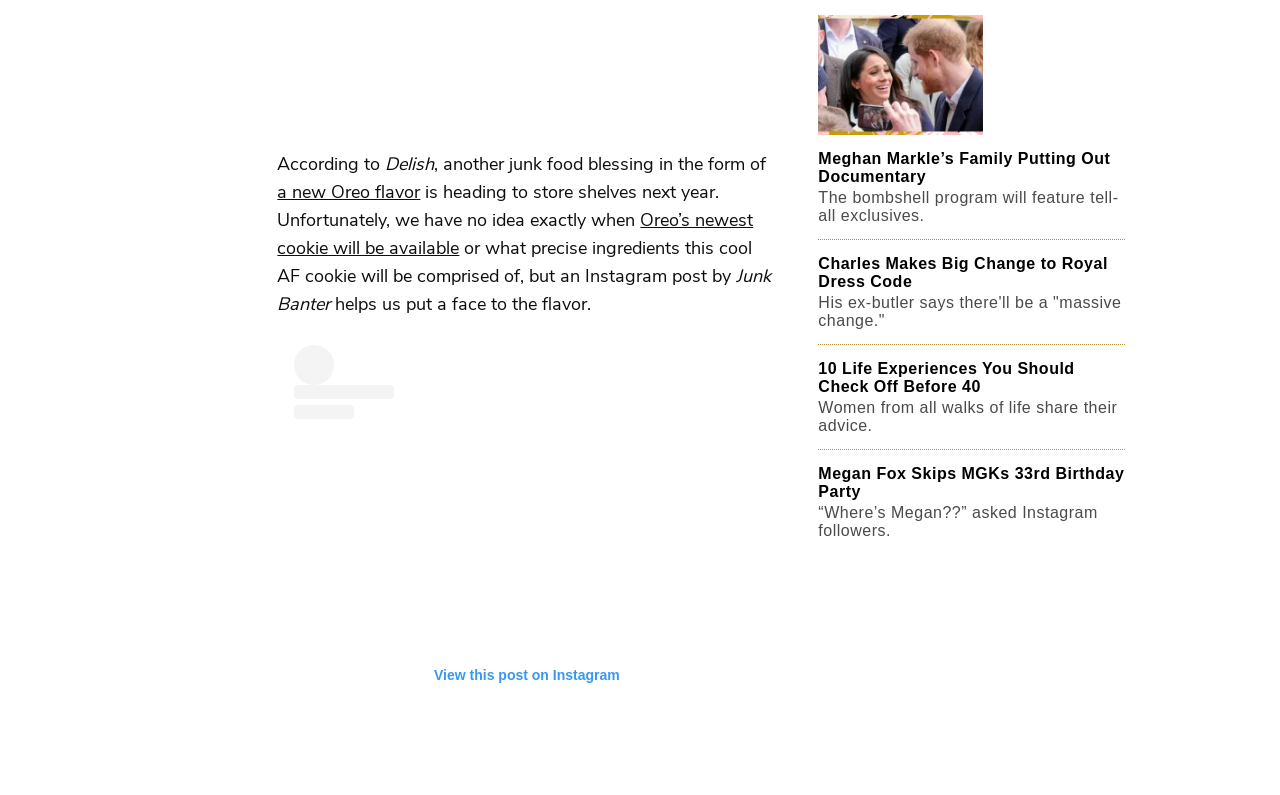What is the topic of the article with the heading '10 Life Experiences You Should Check Off Before 40'? Look at the image and give a one-word or short phrase answer.

Life experiences